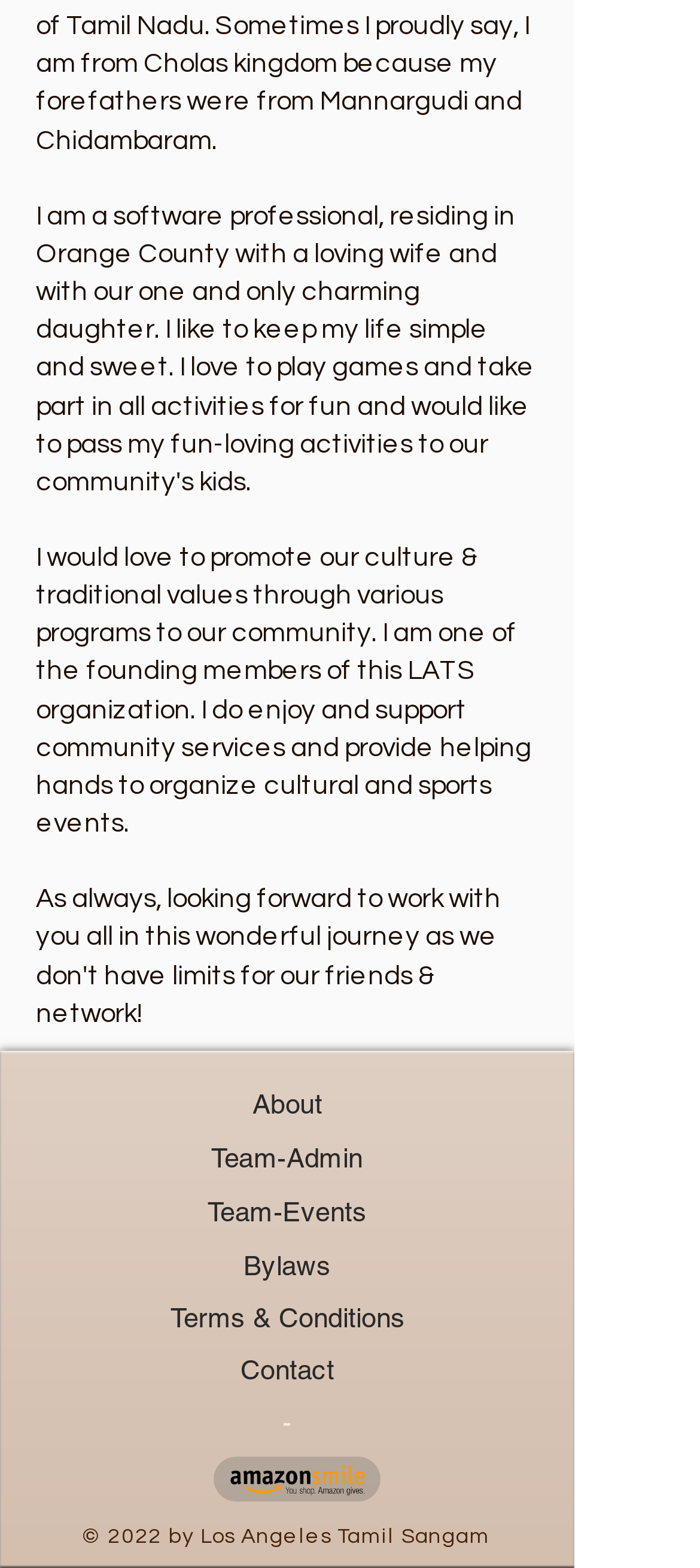Bounding box coordinates must be specified in the format (top-left x, top-left y, bottom-right x, bottom-right y). All values should be floating point numbers between 0 and 1. What are the bounding box coordinates of the UI element described as: Team-Admin

[0.302, 0.727, 0.519, 0.749]